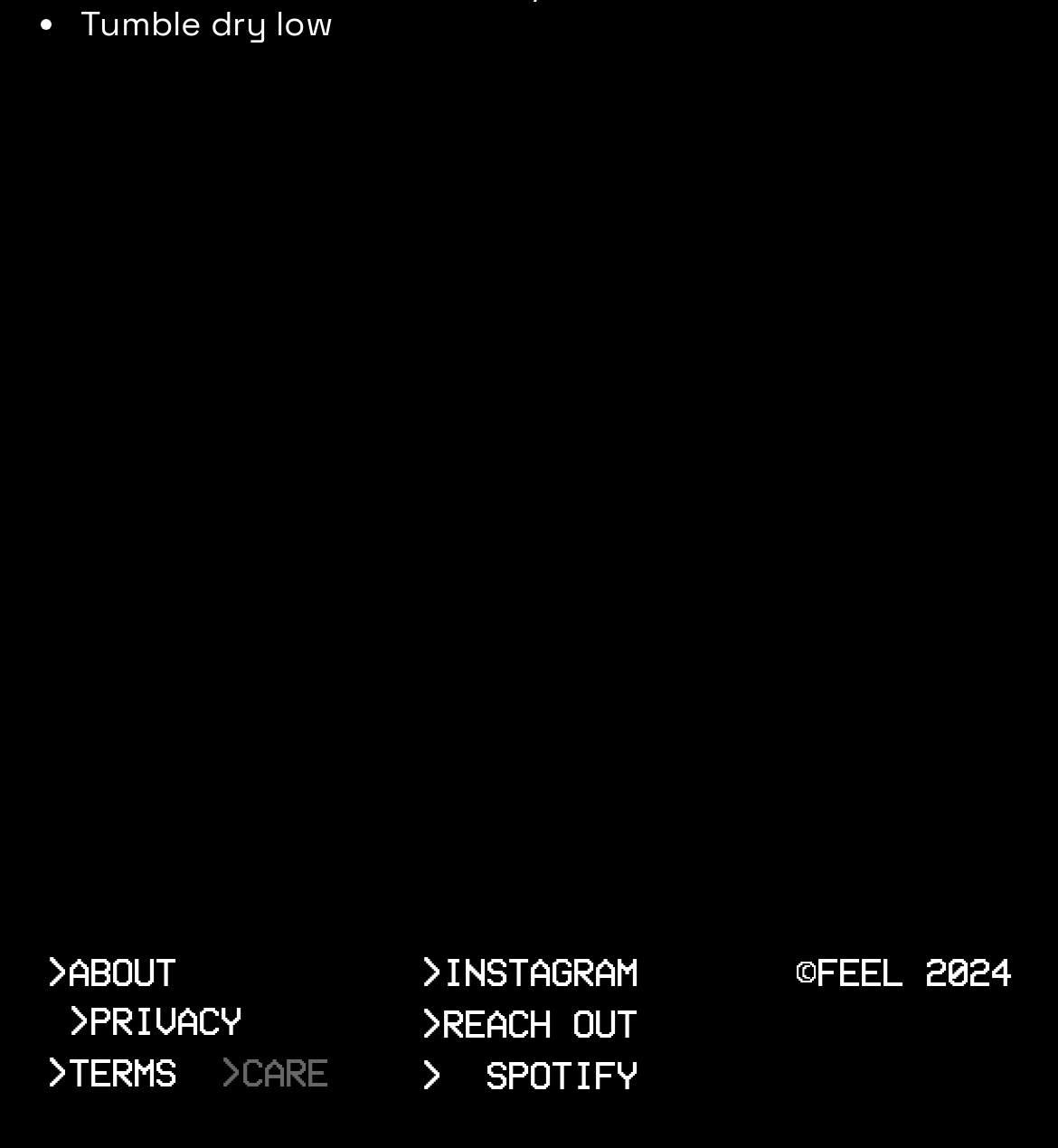How many social media links are there?
Based on the visual, give a brief answer using one word or a short phrase.

3